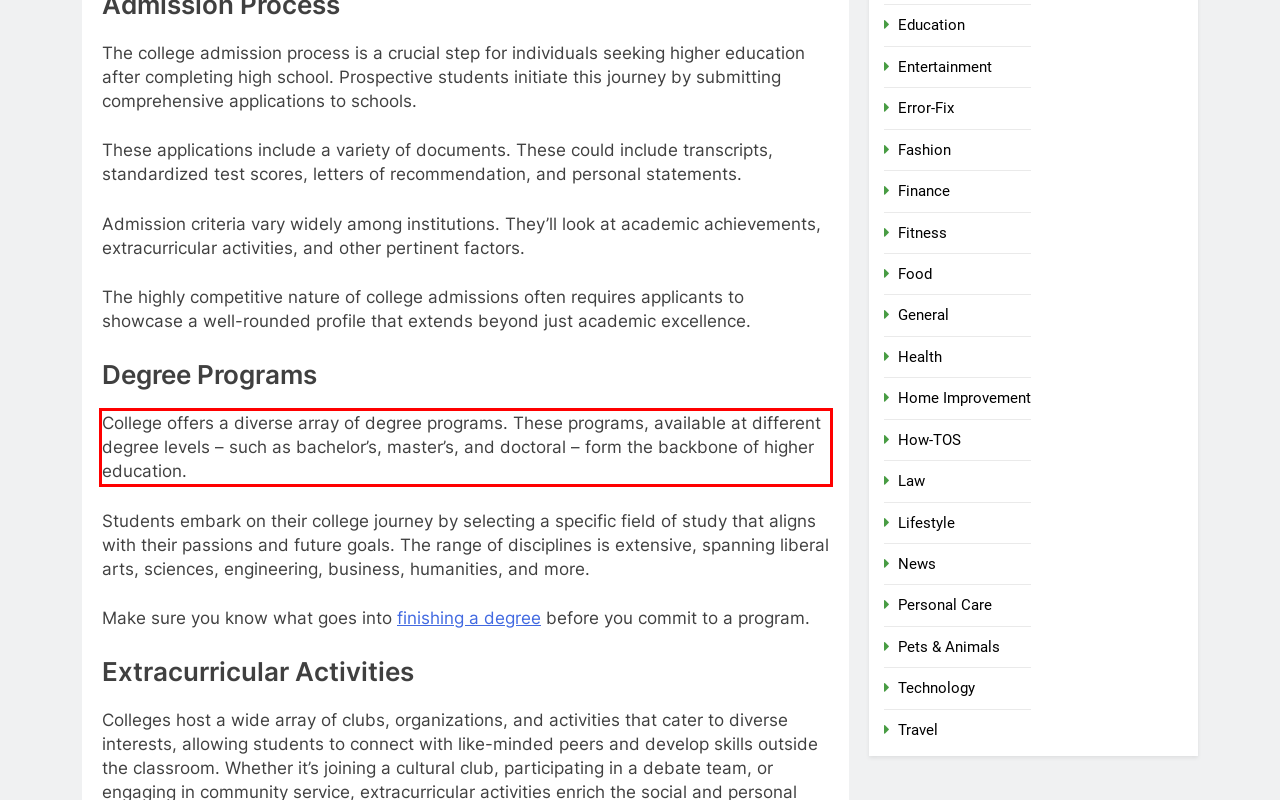Please examine the screenshot of the webpage and read the text present within the red rectangle bounding box.

College offers a diverse array of degree programs. These programs, available at different degree levels – such as bachelor’s, master’s, and doctoral – form the backbone of higher education.